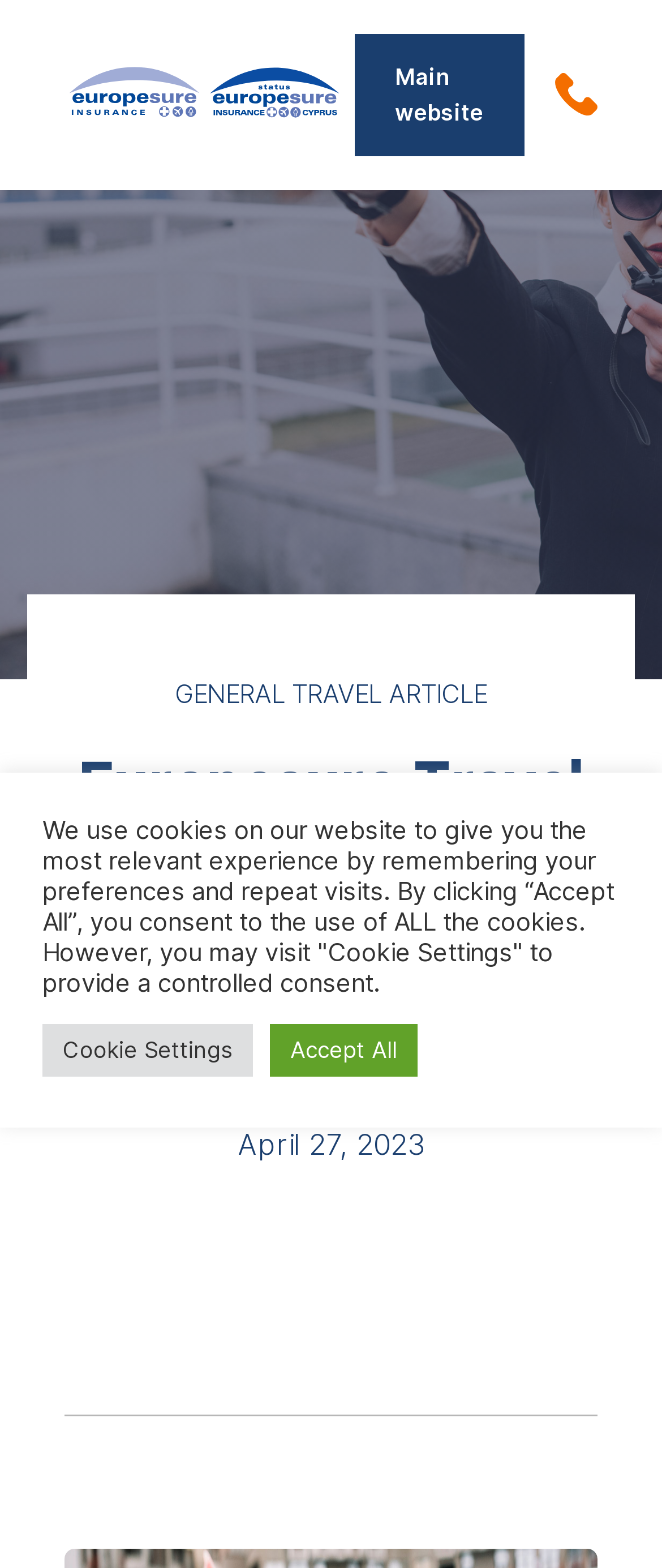Using the provided description General travel article, find the bounding box coordinates for the UI element. Provide the coordinates in (top-left x, top-left y, bottom-right x, bottom-right y) format, ensuring all values are between 0 and 1.

[0.264, 0.432, 0.736, 0.453]